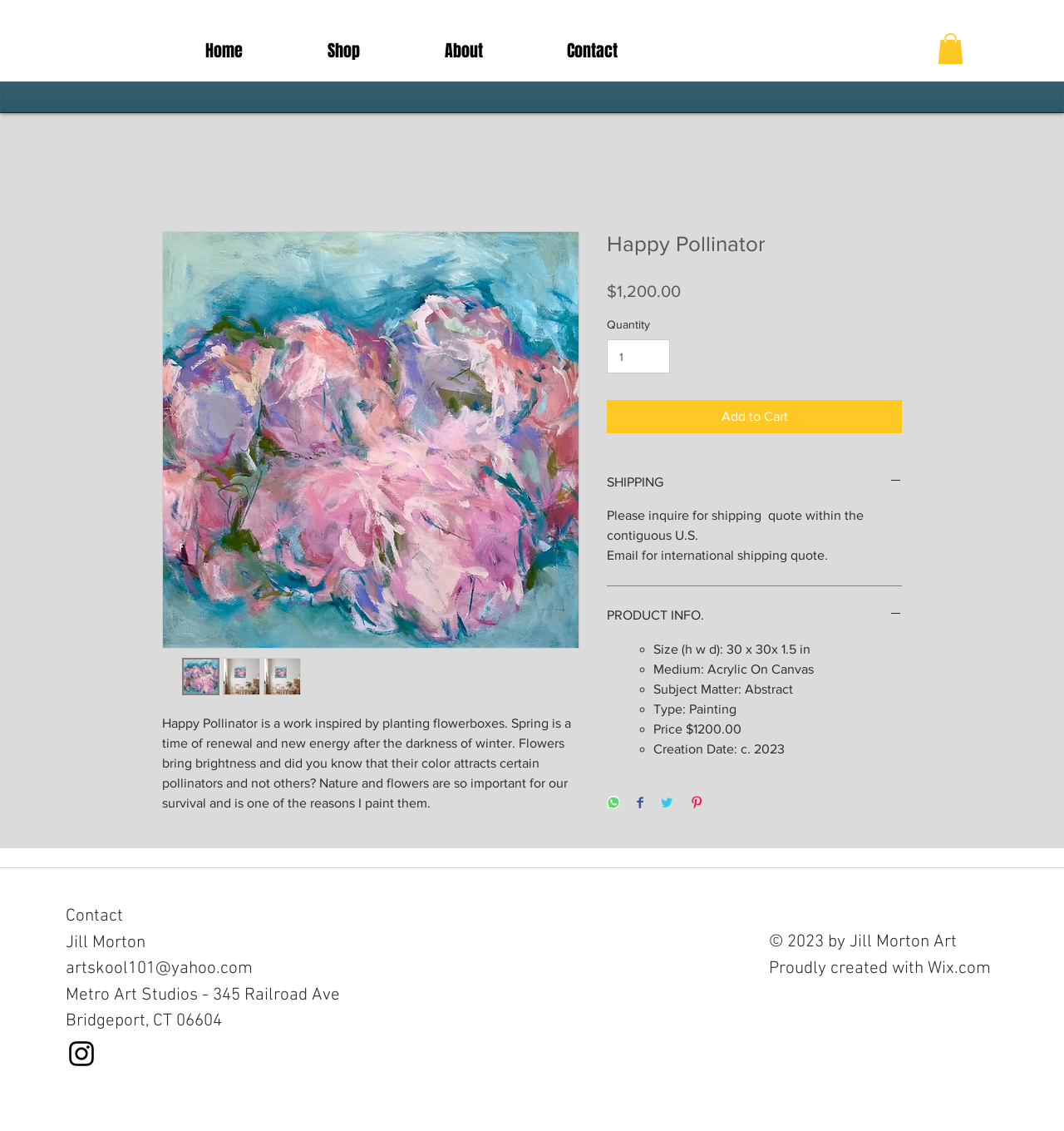Predict the bounding box of the UI element that fits this description: "artskool101@yahoo.com".

[0.062, 0.847, 0.238, 0.866]